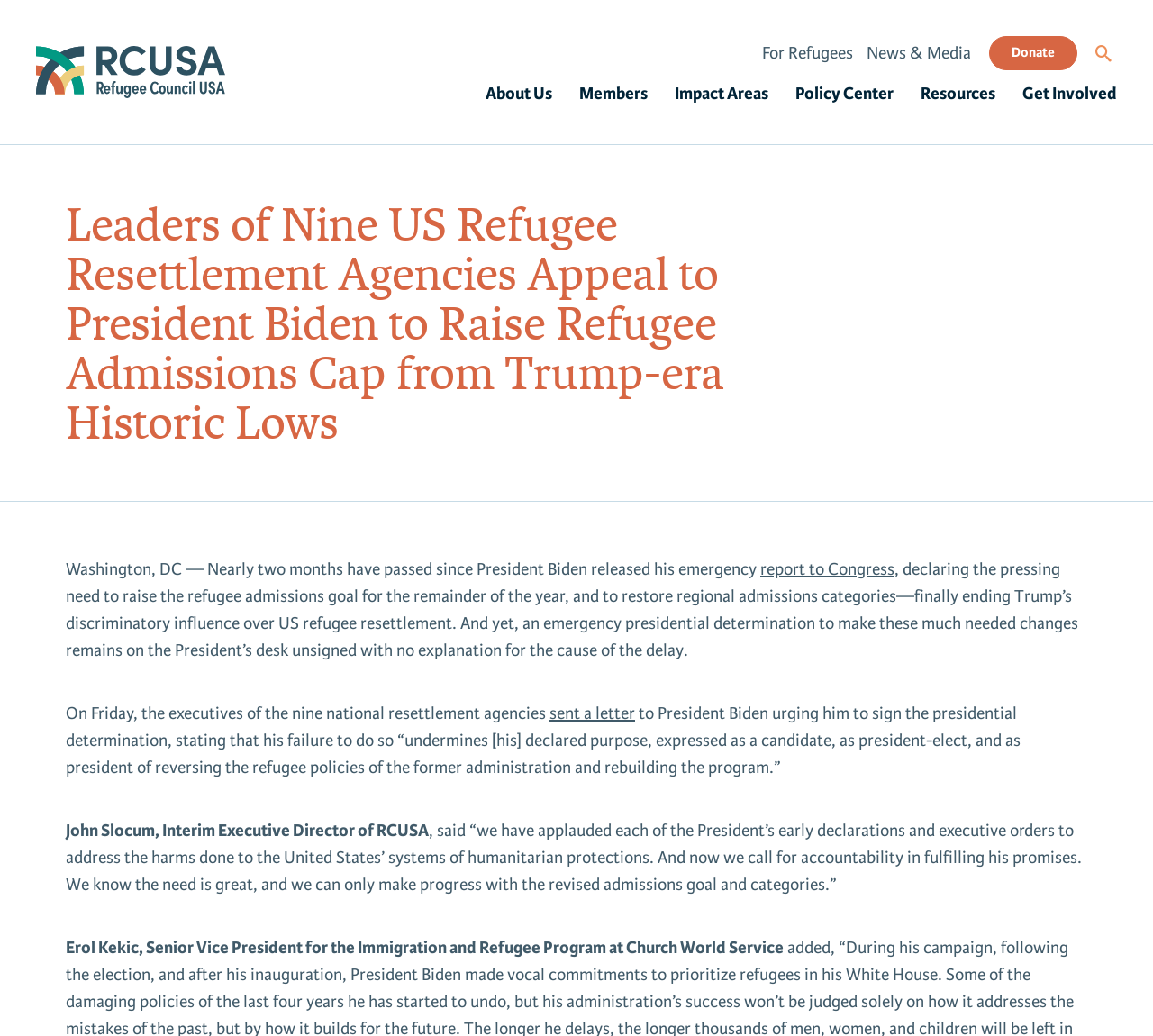Answer in one word or a short phrase: 
What is the purpose of the letter sent by the executives of the nine national resettlement agencies?

To urge President Biden to sign the presidential determination